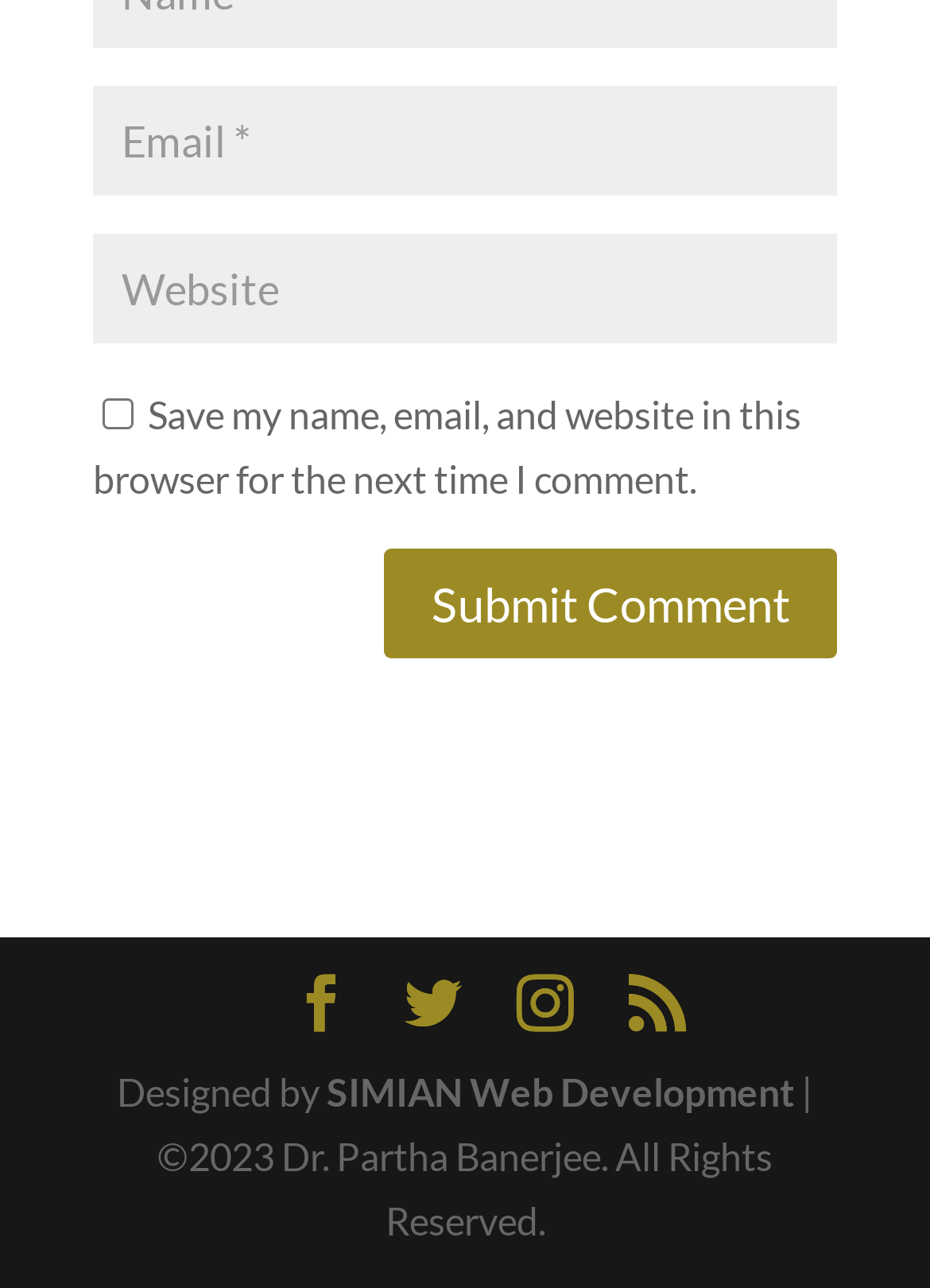Find the bounding box coordinates for the area that should be clicked to accomplish the instruction: "Save comment information".

[0.11, 0.309, 0.144, 0.333]